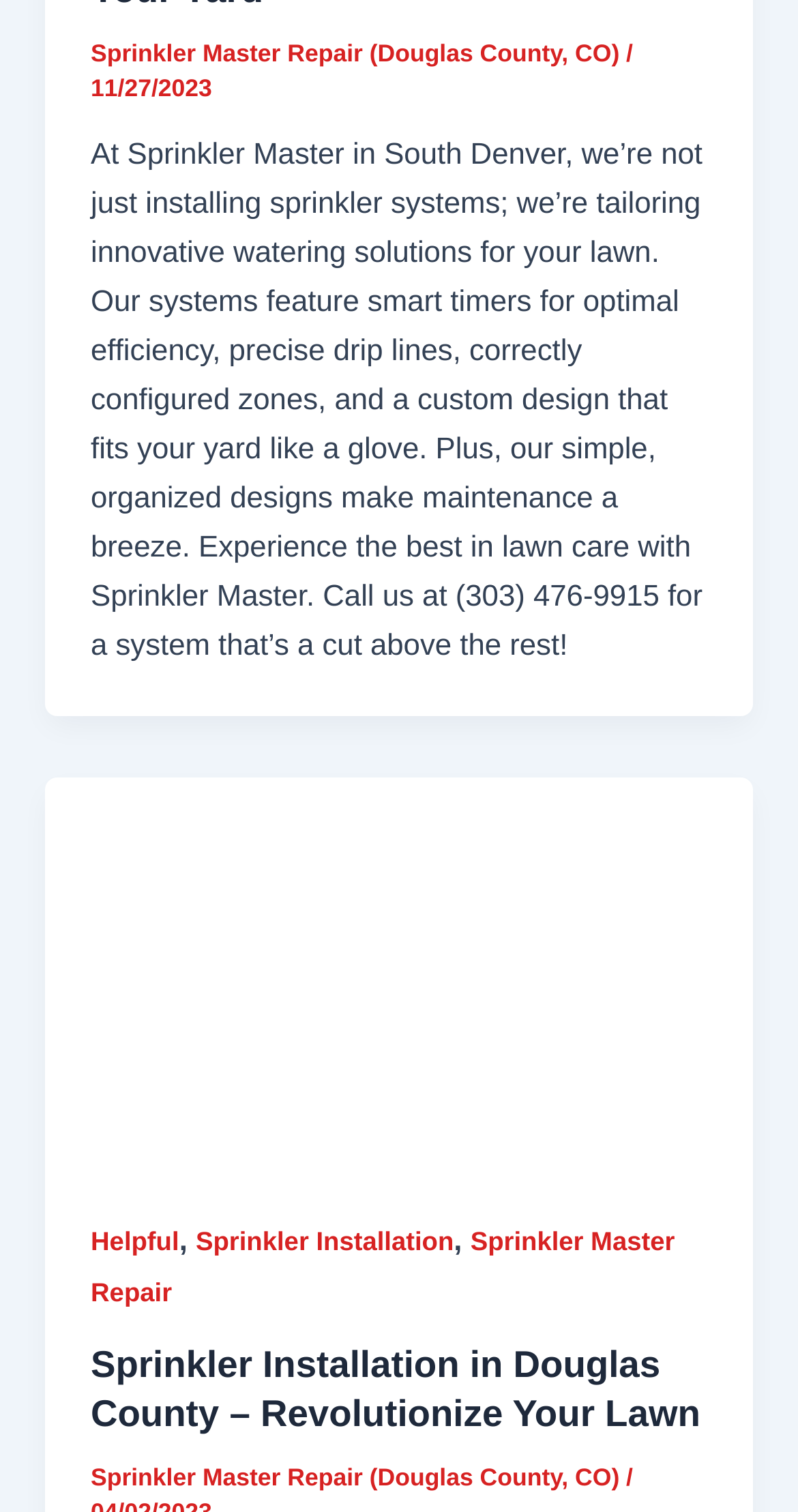Find the bounding box coordinates corresponding to the UI element with the description: "alt="Sprinkler technician installing sprinkler system"". The coordinates should be formatted as [left, top, right, bottom], with values as floats between 0 and 1.

[0.058, 0.634, 0.942, 0.656]